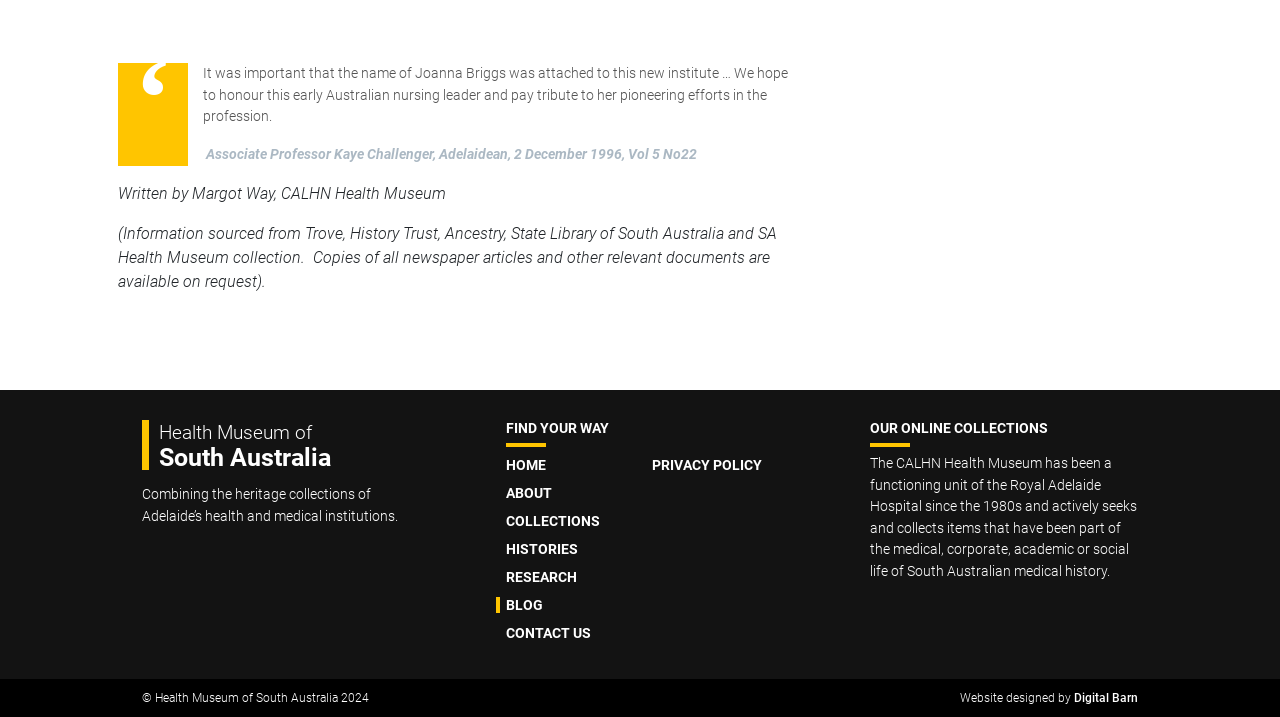Give the bounding box coordinates for the element described by: "Contact us".

[0.395, 0.872, 0.462, 0.894]